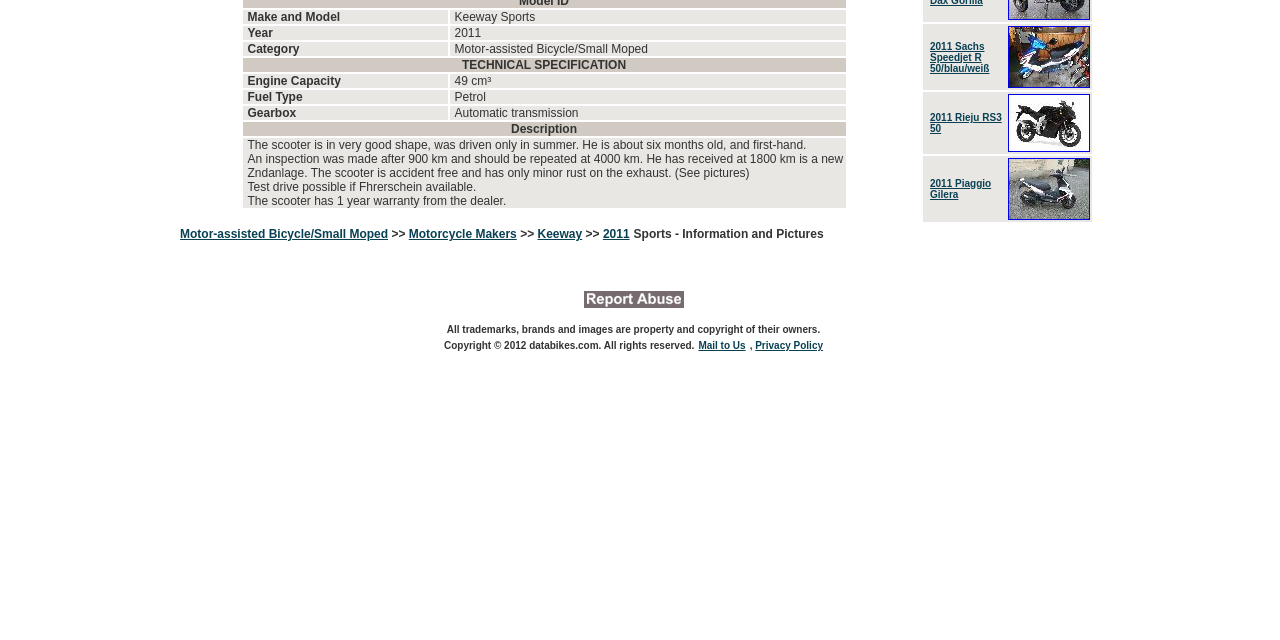Using the provided description: "2011 Sachs Speedjet R 50/blau/weiß", find the bounding box coordinates of the corresponding UI element. The output should be four float numbers between 0 and 1, in the format [left, top, right, bottom].

[0.727, 0.063, 0.773, 0.115]